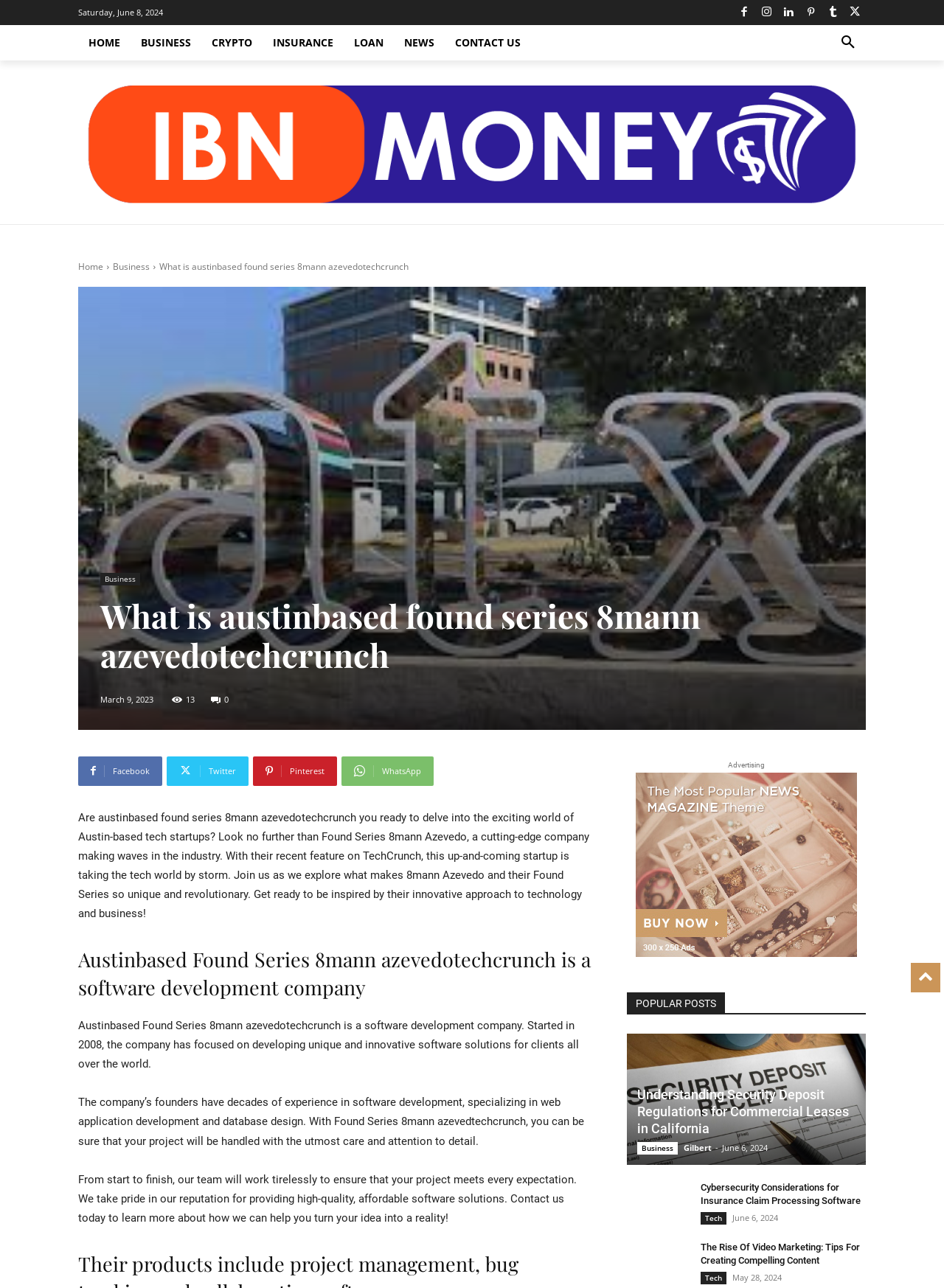Identify the bounding box coordinates for the region to click in order to carry out this instruction: "Read the article 'Understanding Security Deposit Regulations for Commercial Leases in California'". Provide the coordinates using four float numbers between 0 and 1, formatted as [left, top, right, bottom].

[0.664, 0.802, 0.917, 0.904]